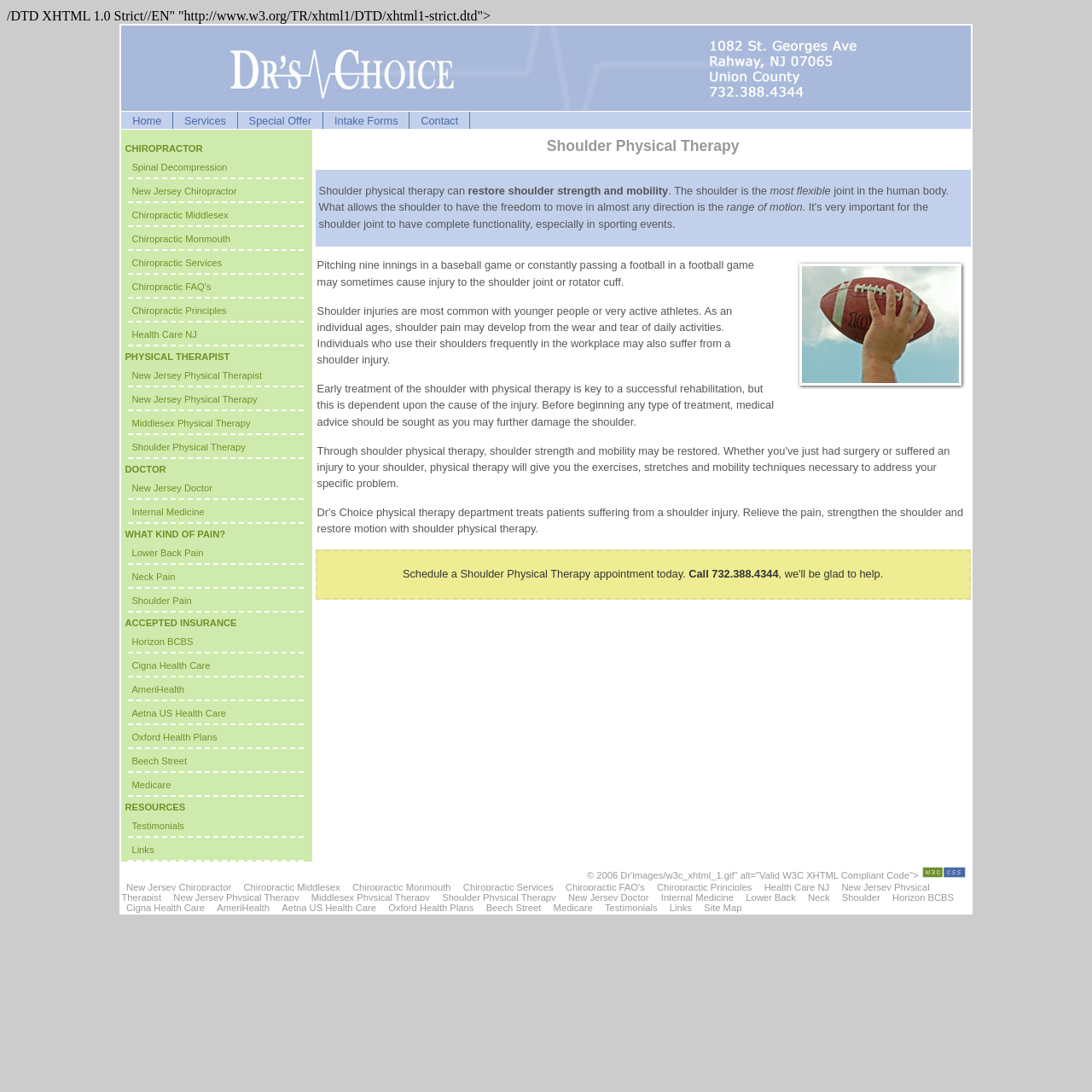What is the purpose of early treatment of shoulder injuries?
Based on the visual information, provide a detailed and comprehensive answer.

According to the webpage, early treatment of shoulder injuries with physical therapy is key to a successful rehabilitation, which suggests that the purpose of early treatment is to achieve successful rehabilitation.